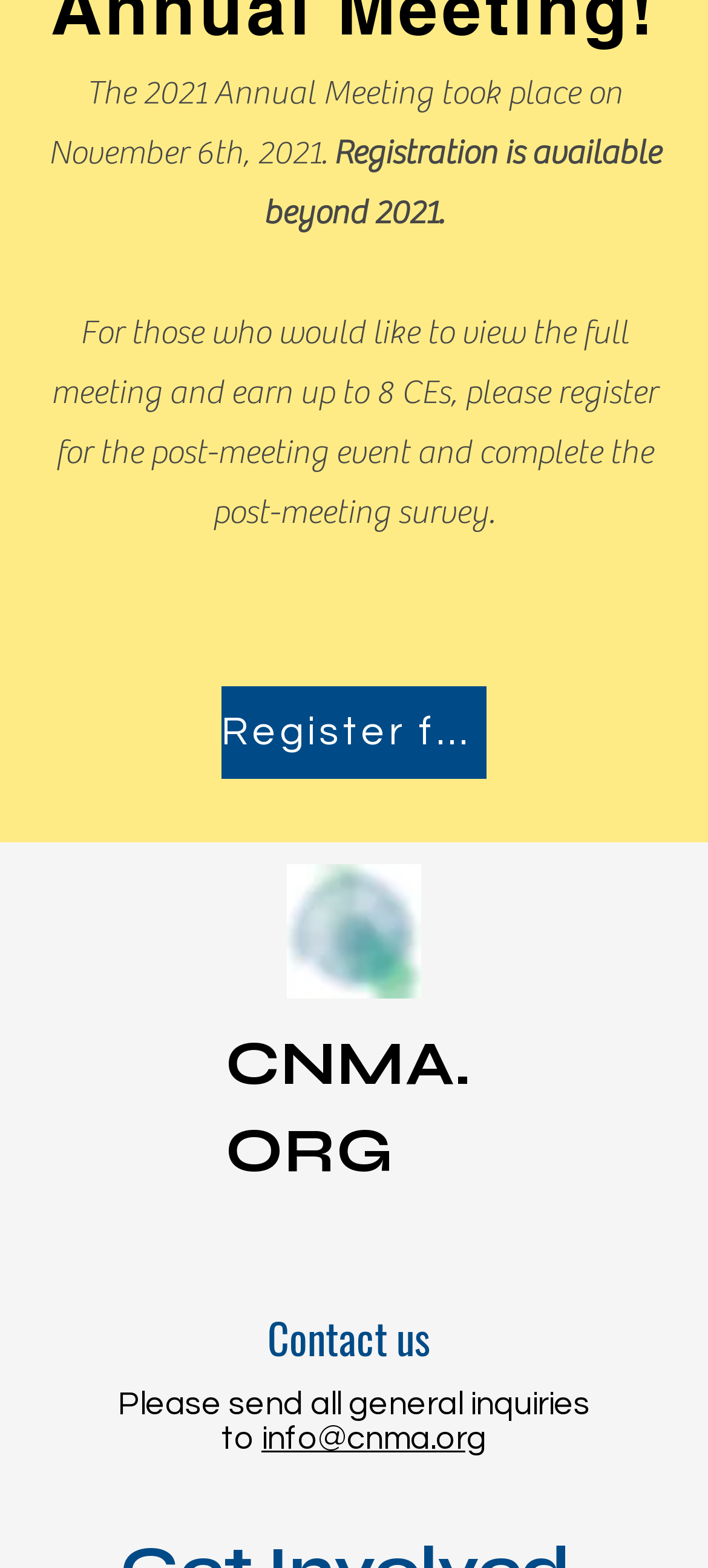What is the purpose of the 'Register for virtual meeting' link? Using the information from the screenshot, answer with a single word or phrase.

To register for post-meeting event